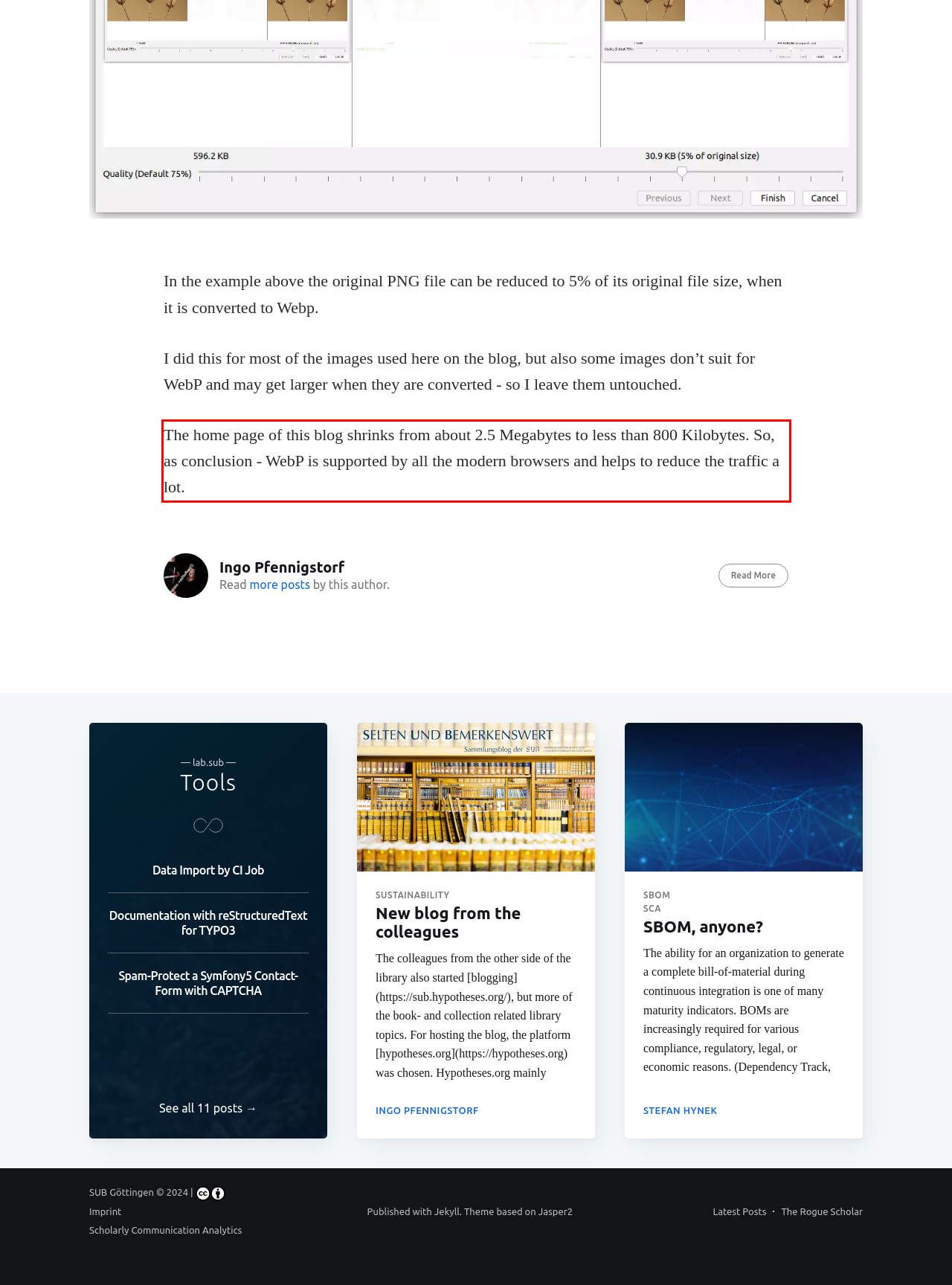Given the screenshot of the webpage, identify the red bounding box, and recognize the text content inside that red bounding box.

The home page of this blog shrinks from about 2.5 Megabytes to less than 800 Kilobytes. So, as conclusion - WebP is supported by all the modern browsers and helps to reduce the traffic a lot.